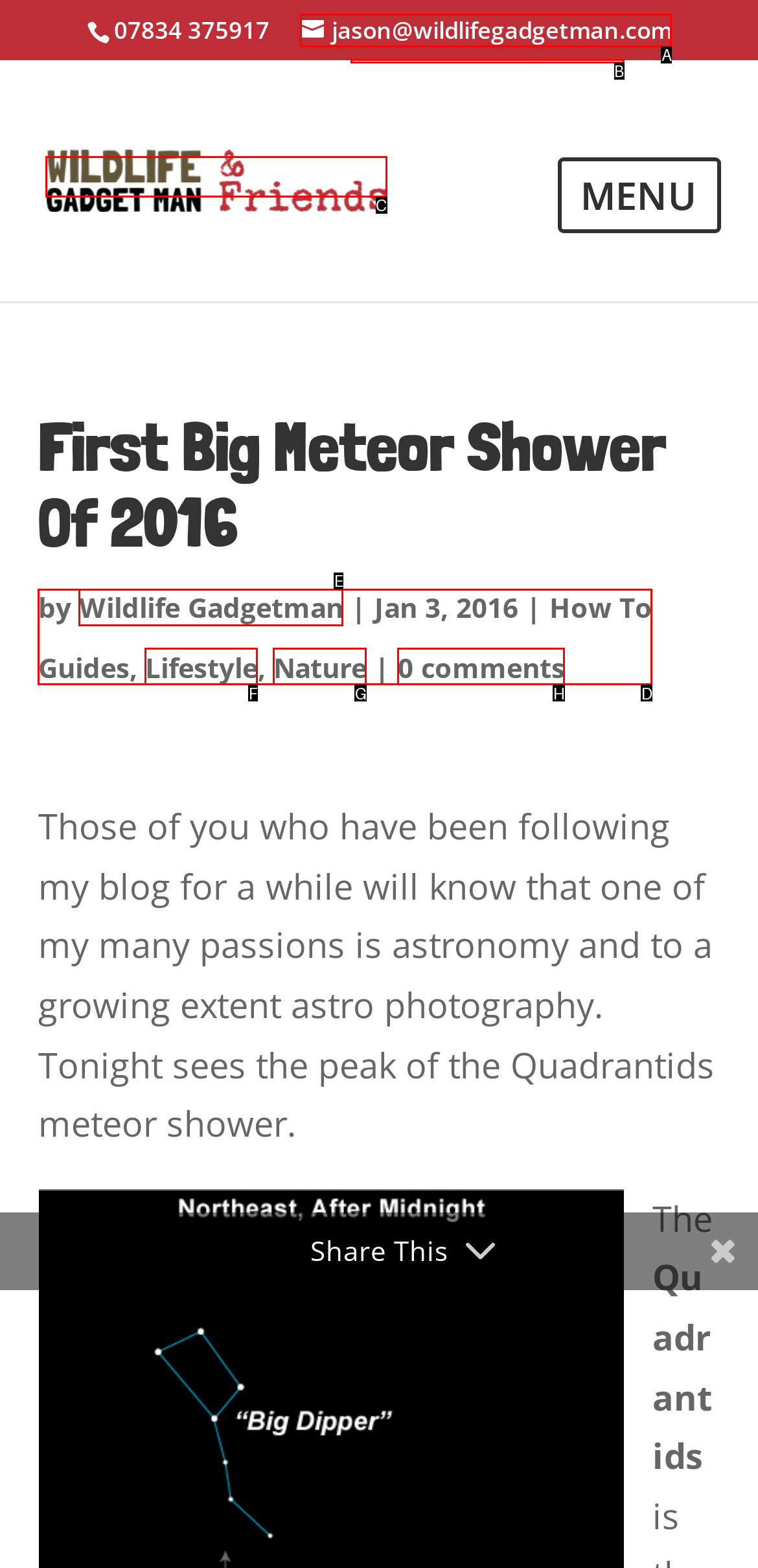Given the description: name="s" placeholder="Search …" title="Search for:", identify the HTML element that fits best. Respond with the letter of the correct option from the choices.

B